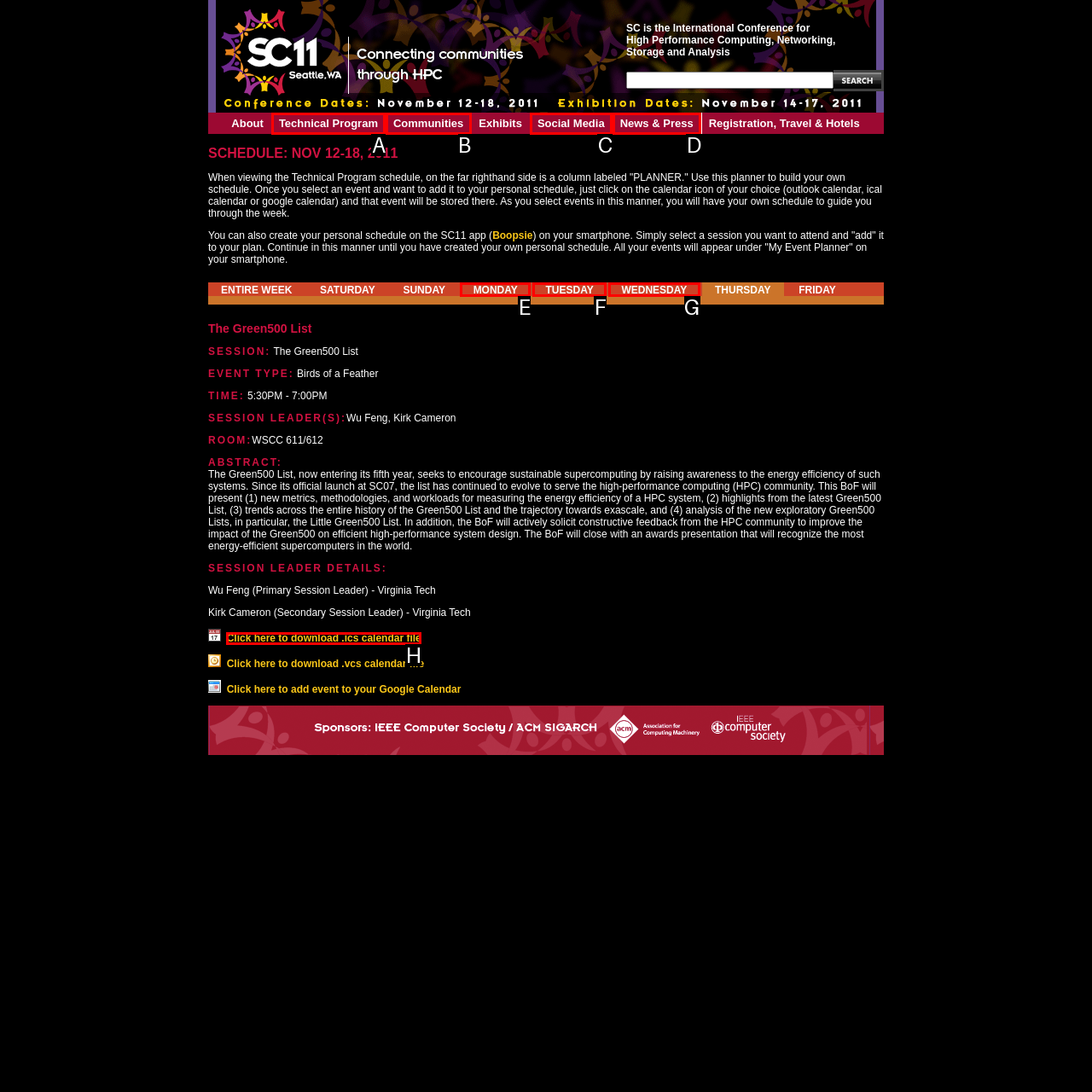Select the HTML element that fits the following description: News and Blog
Provide the letter of the matching option.

None